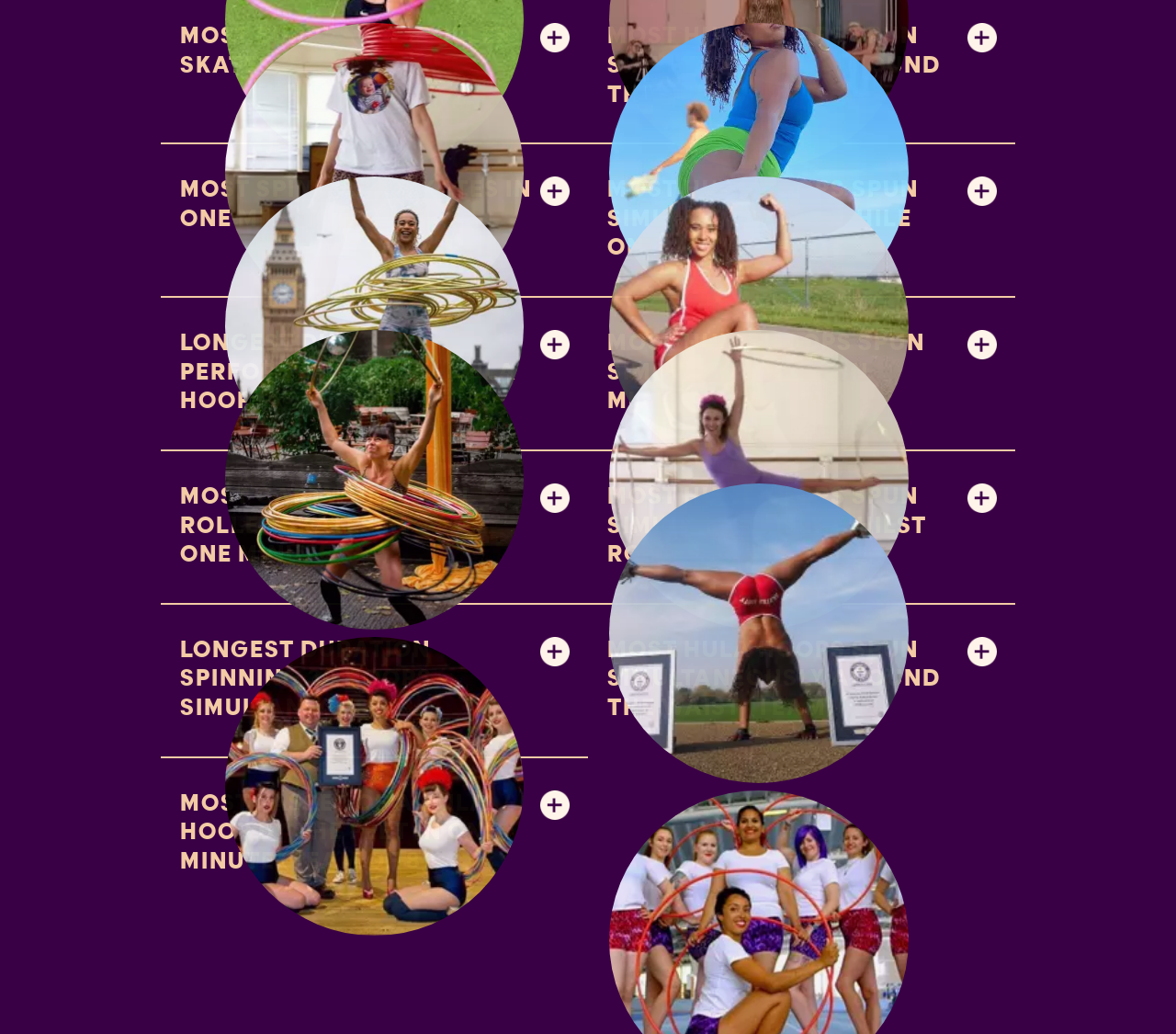What is the activity performed on stilts in the fourth link?
Answer the question with detailed information derived from the image.

I looked at the fourth link on the webpage, which has a heading 'MOST HULA HOOPS SPUN SIMULTANEOUSLY WHILE ON STILTS'. This implies that the record is about spinning hula hoops while standing on stilts.